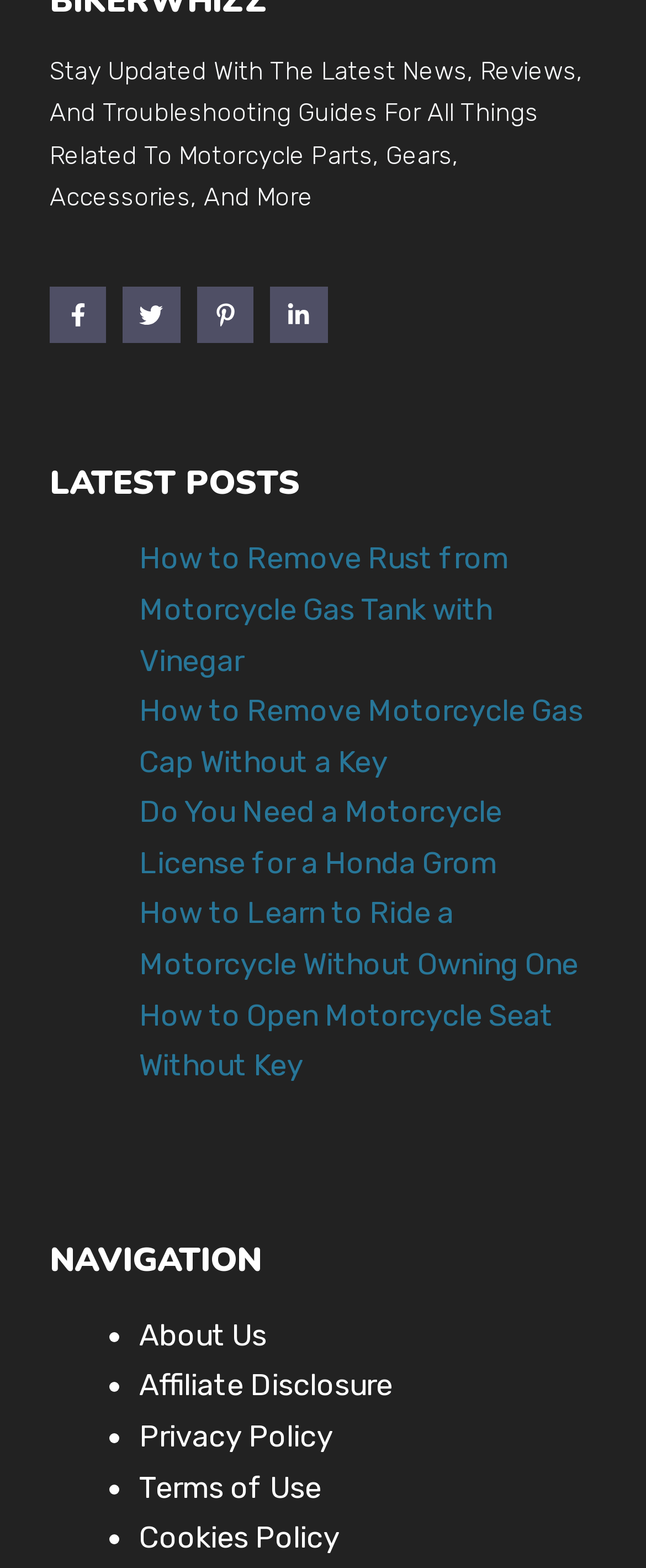Given the element description About Us, identify the bounding box coordinates for the UI element on the webpage screenshot. The format should be (top-left x, top-left y, bottom-right x, bottom-right y), with values between 0 and 1.

[0.215, 0.84, 0.413, 0.863]